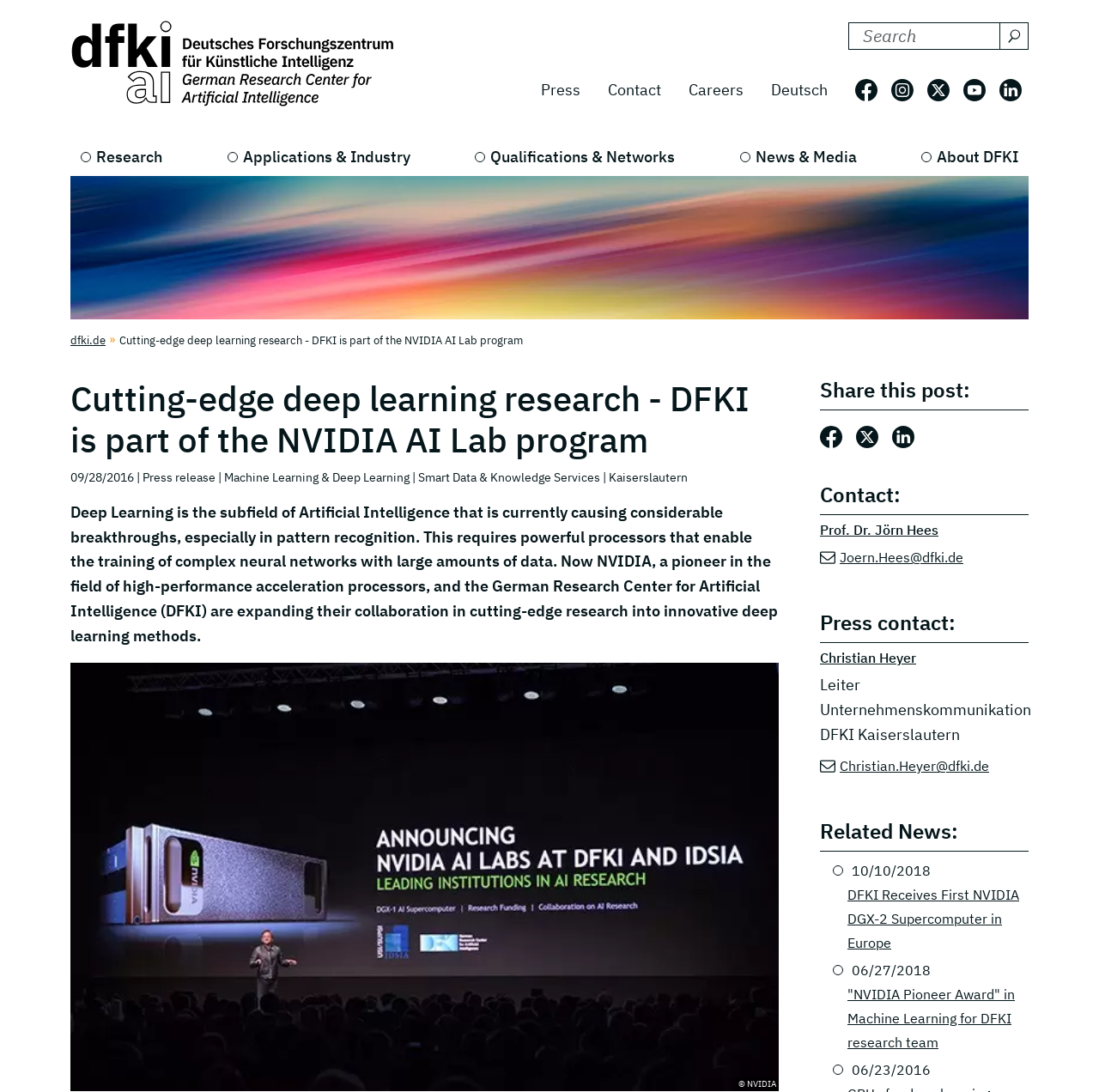Identify the coordinates of the bounding box for the element that must be clicked to accomplish the instruction: "Request a free copy".

None